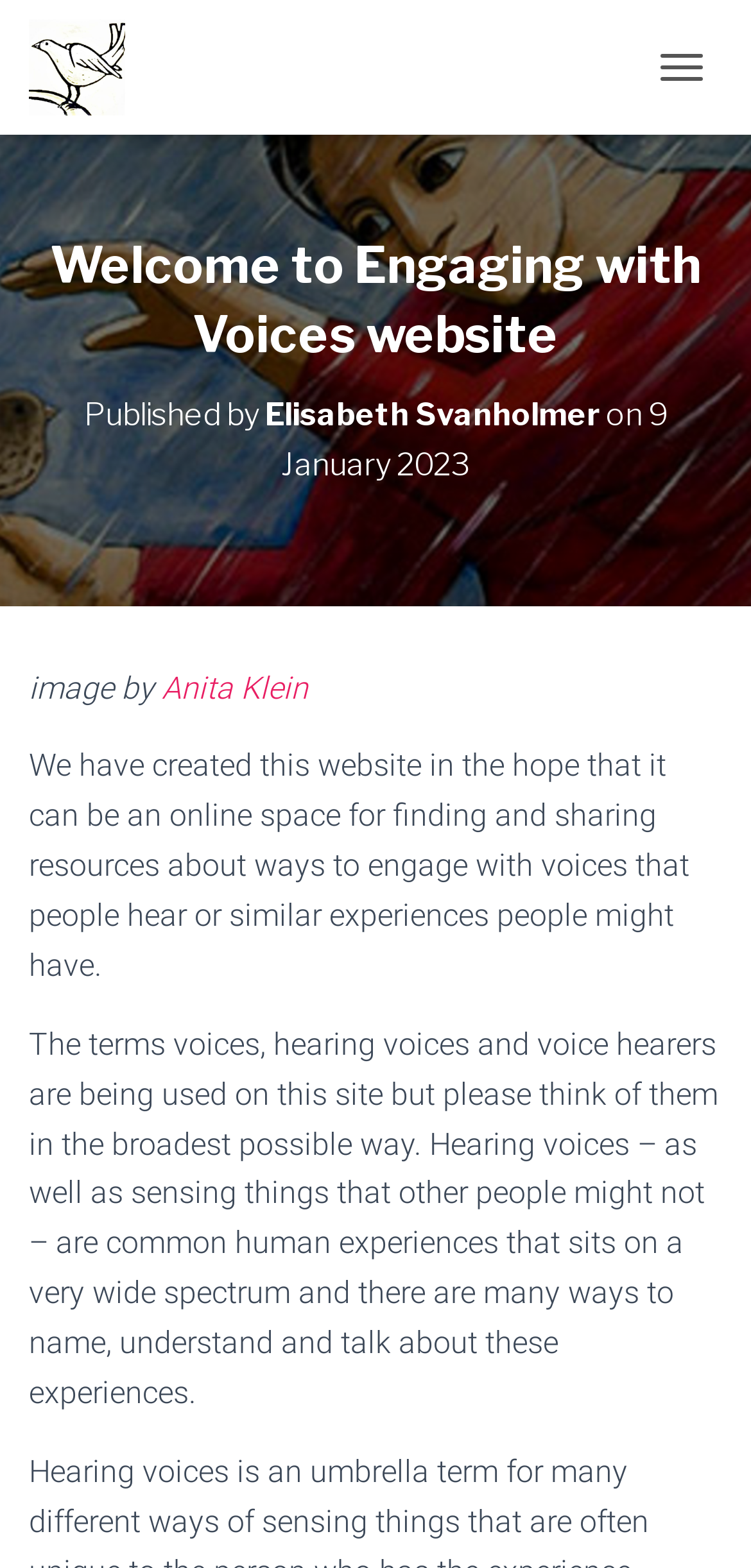What is the name of the website?
Look at the screenshot and give a one-word or phrase answer.

Engaging With Voices